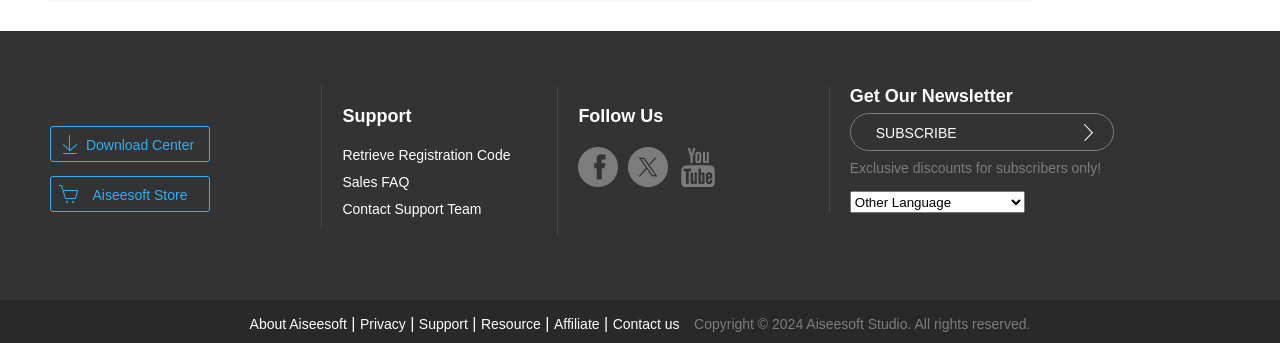Using a single word or phrase, answer the following question: 
What is the purpose of the 'Get Our Newsletter' section?

Exclusive discounts